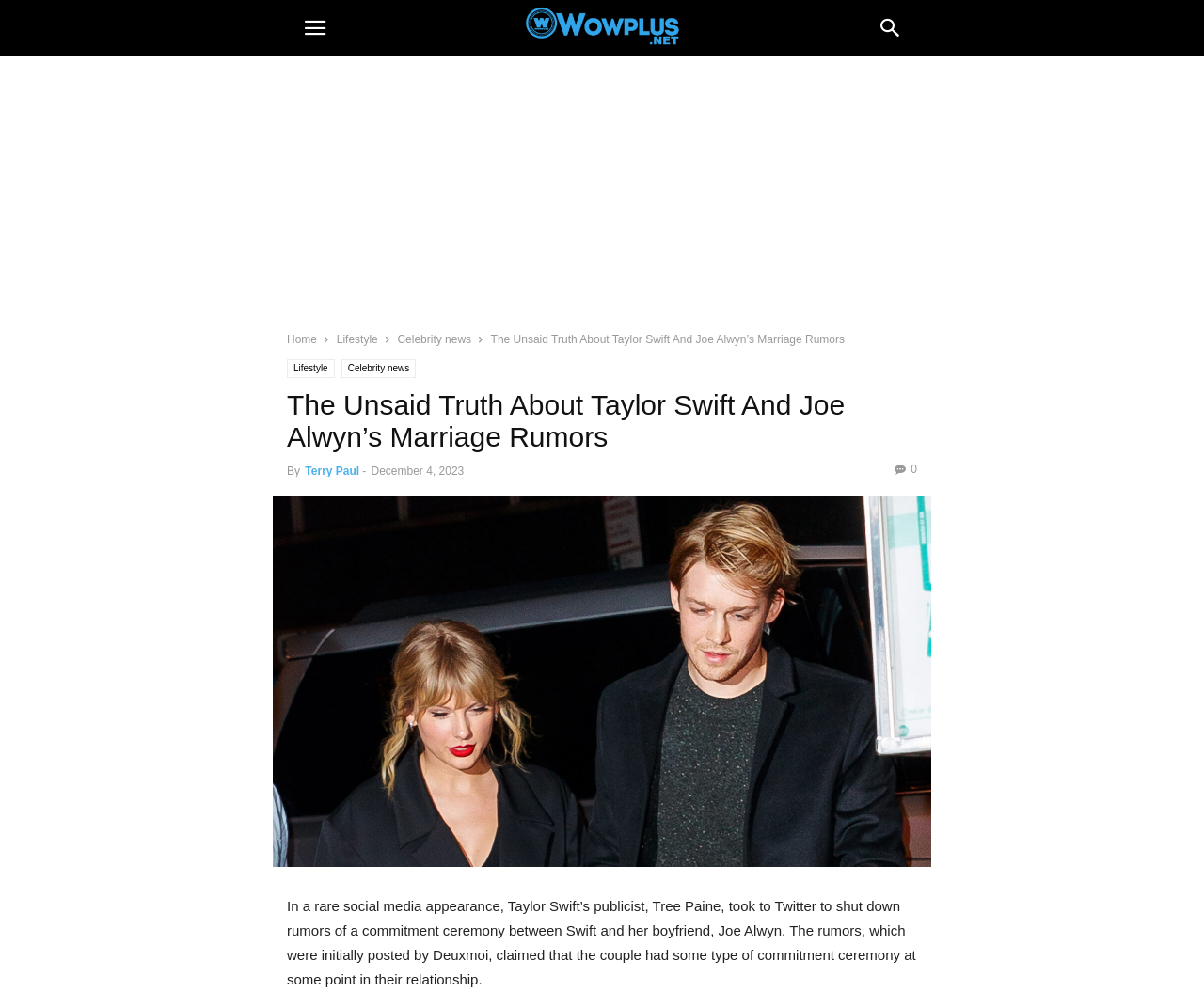Generate a thorough explanation of the webpage's elements.

The webpage is about the unsaid truth of Taylor Swift and Joe Alwyn's marriage rumors. At the top left corner, there is a button labeled "mobile-toggle" and an image of the website's logo, "Wowplus.net". To the right of the logo, there is a button labeled "search". Below these elements, there is an advertisement region that takes up a significant portion of the top section of the page.

Below the advertisement, there are three links: "Home", "Lifestyle", and "Celebrity news", which are aligned horizontally. The main title of the article, "The Unsaid Truth About Taylor Swift And Joe Alwyn’s Marriage Rumors", is displayed prominently below these links.

Under the title, there are two more links, "Lifestyle" and "Celebrity news", which are aligned horizontally. Below these links, there is a header section that contains the title of the article again, followed by the author's name, "Terry Paul", and the publication date, "December 4, 2023". There is also a link with a share icon and a count of zero shares.

To the right of the header section, there is a large image that takes up most of the width of the page. Below the image, there is a block of text that summarizes the article, which discusses Taylor Swift's publicist shutting down rumors of a commitment ceremony between Swift and her boyfriend, Joe Alwyn.